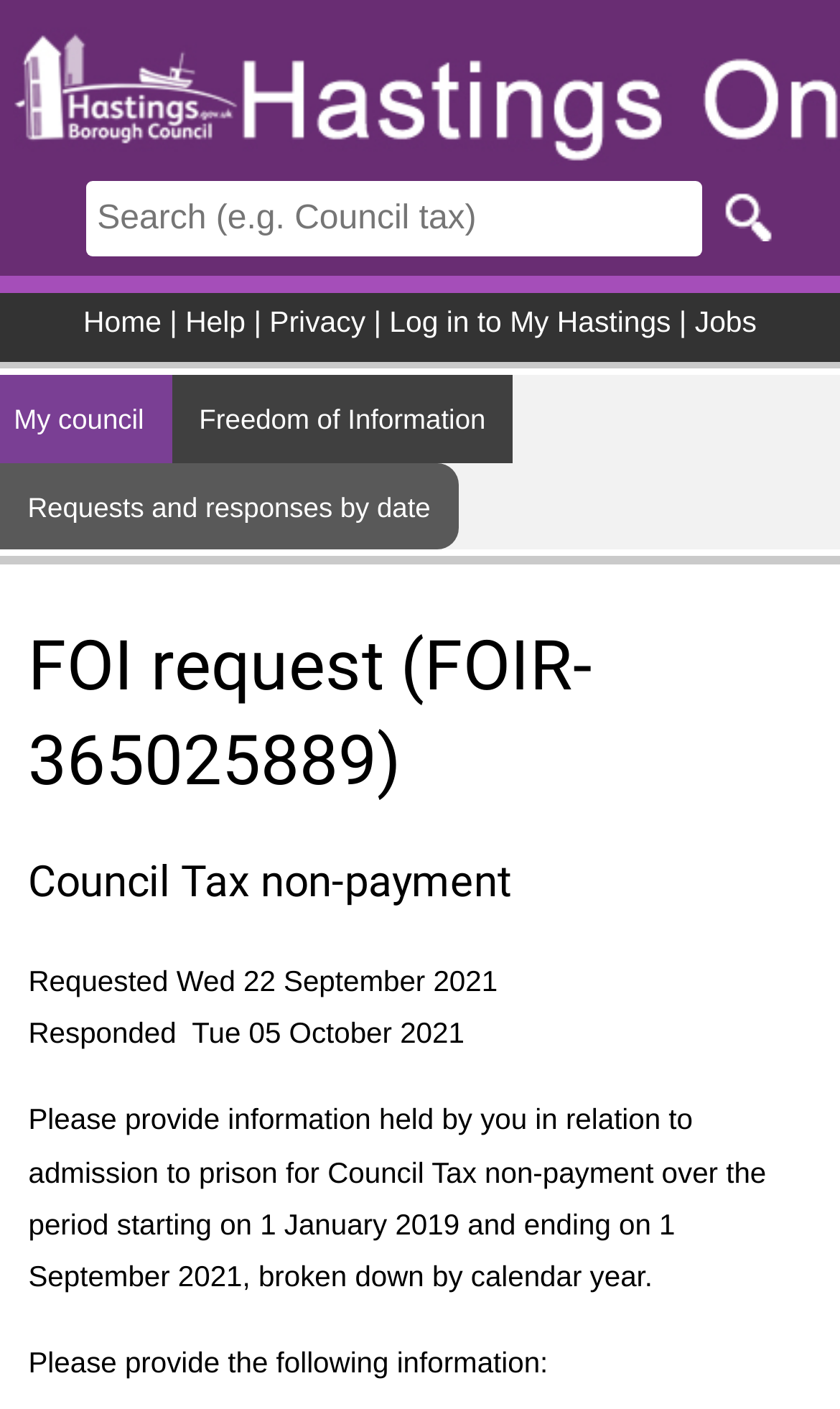Find the bounding box coordinates of the element I should click to carry out the following instruction: "Go to My council page".

[0.0, 0.266, 0.204, 0.328]